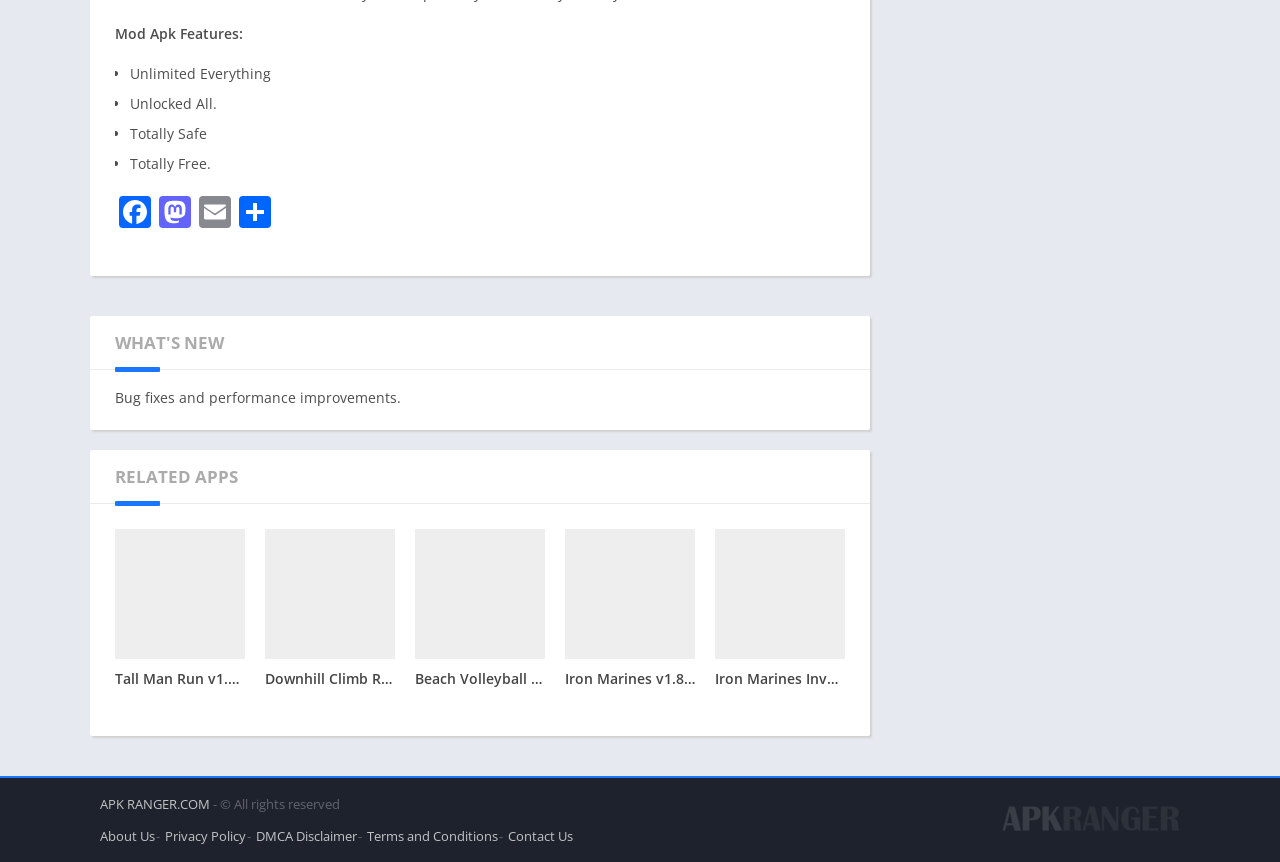Pinpoint the bounding box coordinates of the clickable element needed to complete the instruction: "Visit About Us page". The coordinates should be provided as four float numbers between 0 and 1: [left, top, right, bottom].

[0.078, 0.959, 0.121, 0.98]